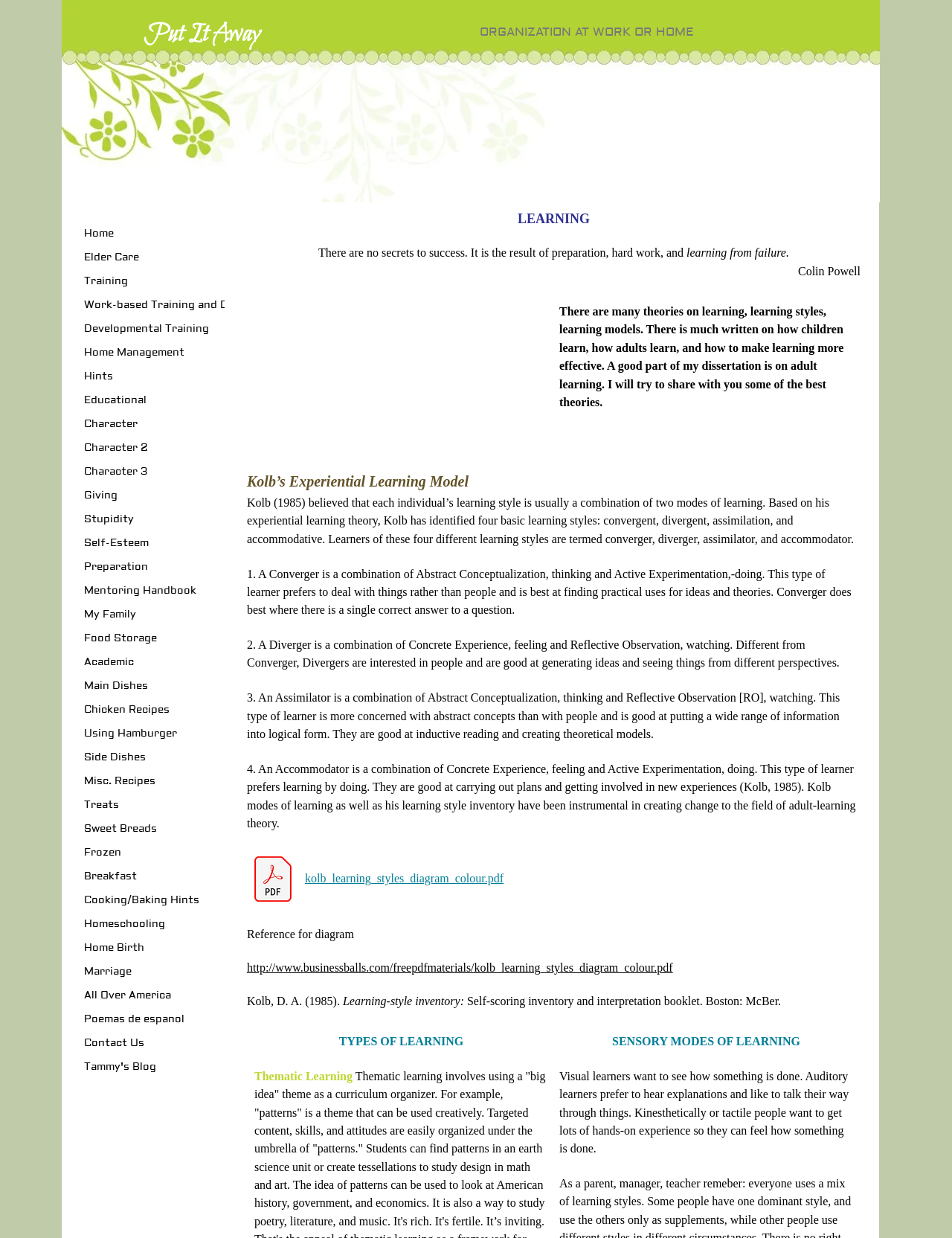Locate the bounding box of the UI element with the following description: "Training".

[0.08, 0.219, 0.142, 0.236]